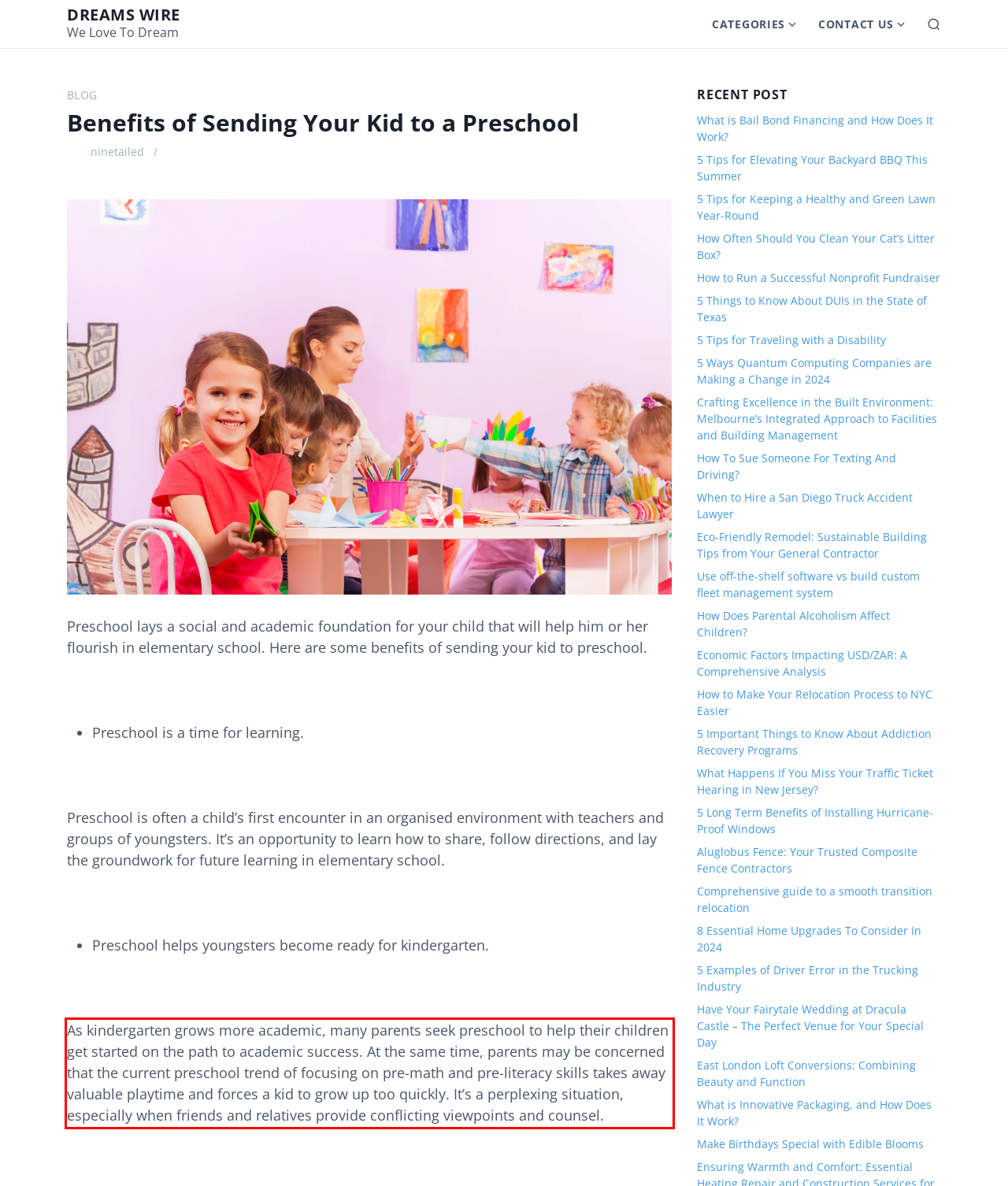Given a screenshot of a webpage, identify the red bounding box and perform OCR to recognize the text within that box.

As kindergarten grows more academic, many parents seek preschool to help their children get started on the path to academic success. At the same time, parents may be concerned that the current preschool trend of focusing on pre-math and pre-literacy skills takes away valuable playtime and forces a kid to grow up too quickly. It’s a perplexing situation, especially when friends and relatives provide conflicting viewpoints and counsel.